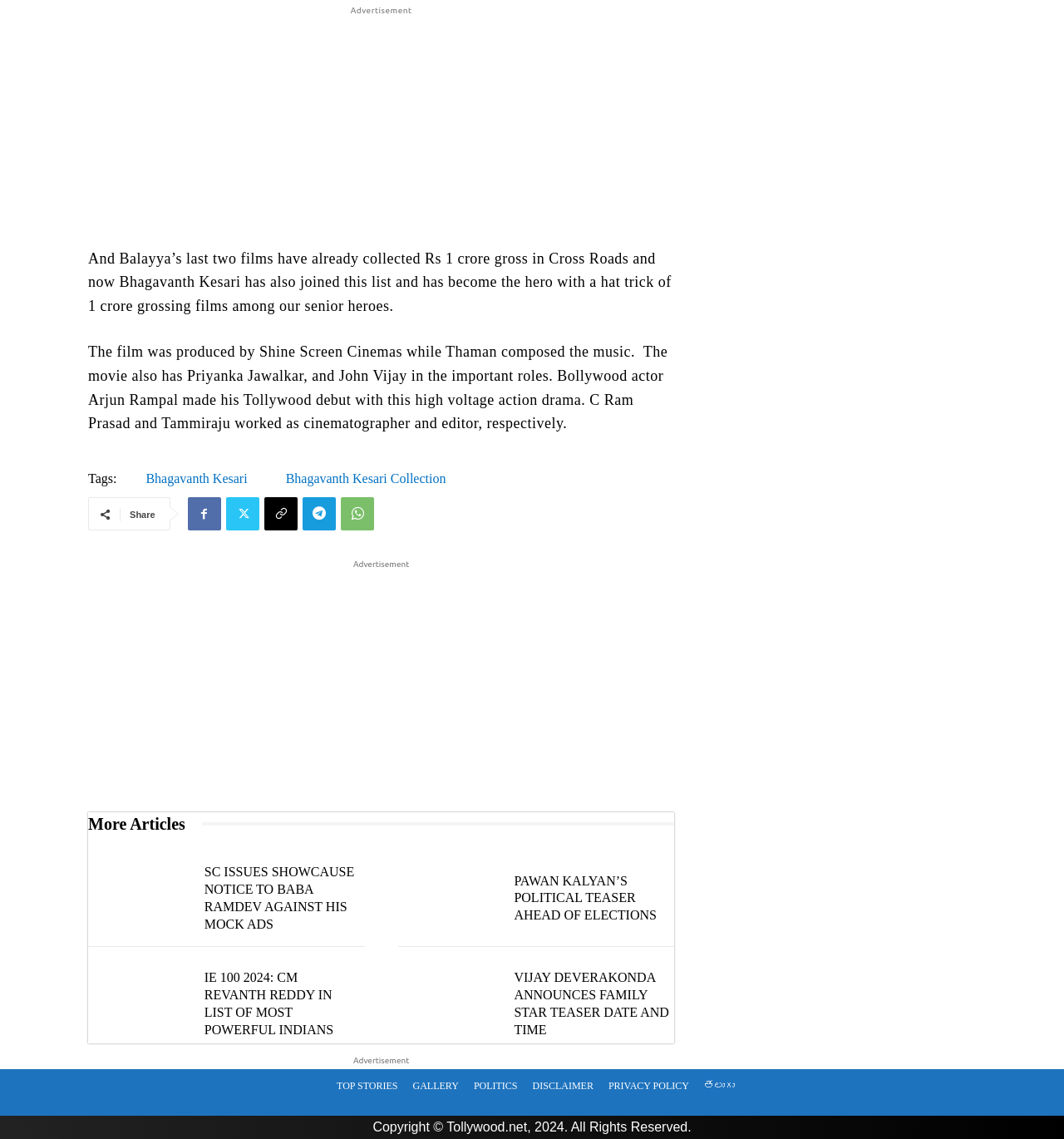How many links are there in the 'More Articles' section?
Refer to the image and provide a detailed answer to the question.

The answer can be found by counting the number of links in the 'More Articles' section, which starts with the heading 'More Articles' and contains five links to different articles.